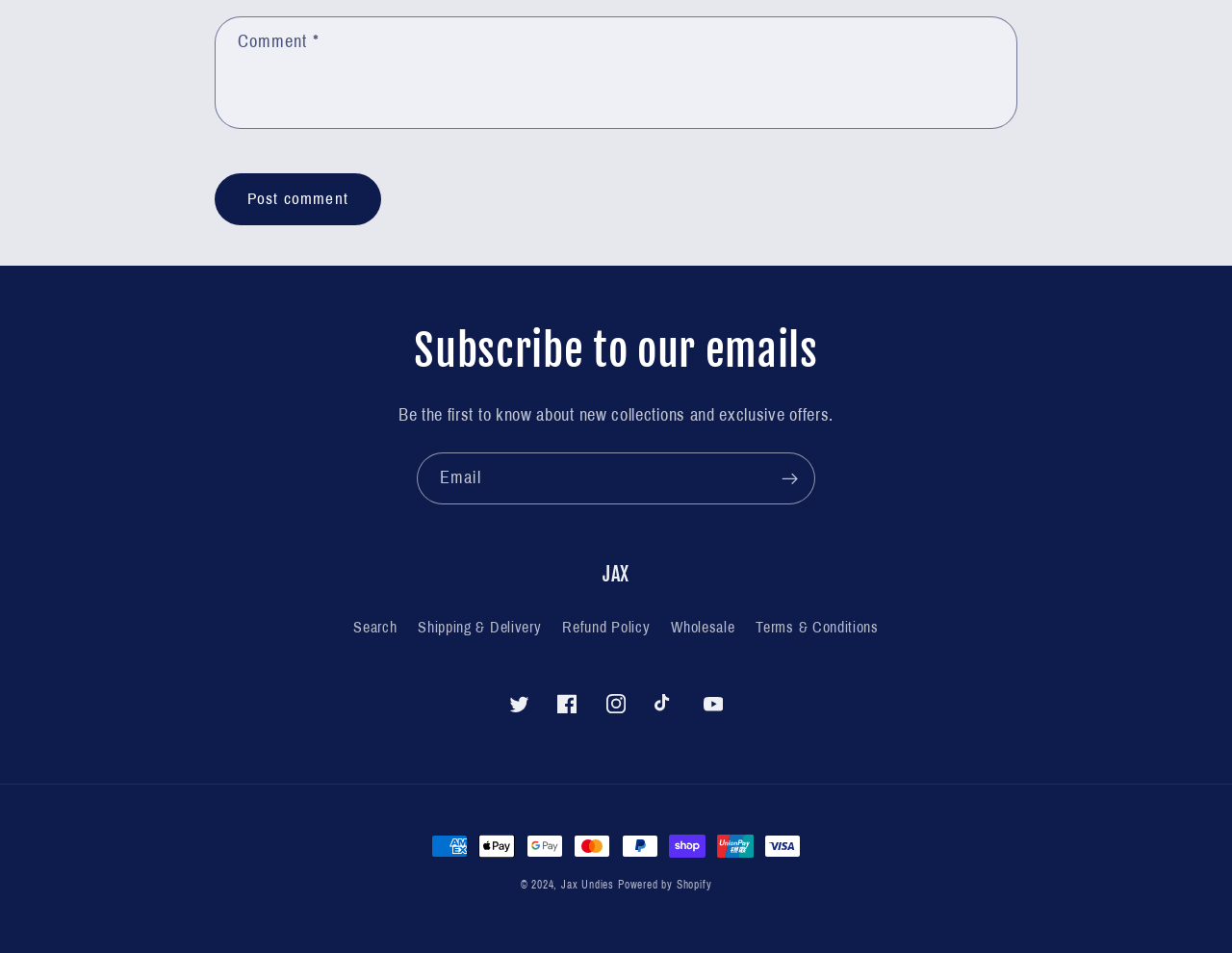Please identify the bounding box coordinates of the clickable region that I should interact with to perform the following instruction: "subscribe to the newsletter". The coordinates should be expressed as four float numbers between 0 and 1, i.e., [left, top, right, bottom].

[0.621, 0.475, 0.661, 0.529]